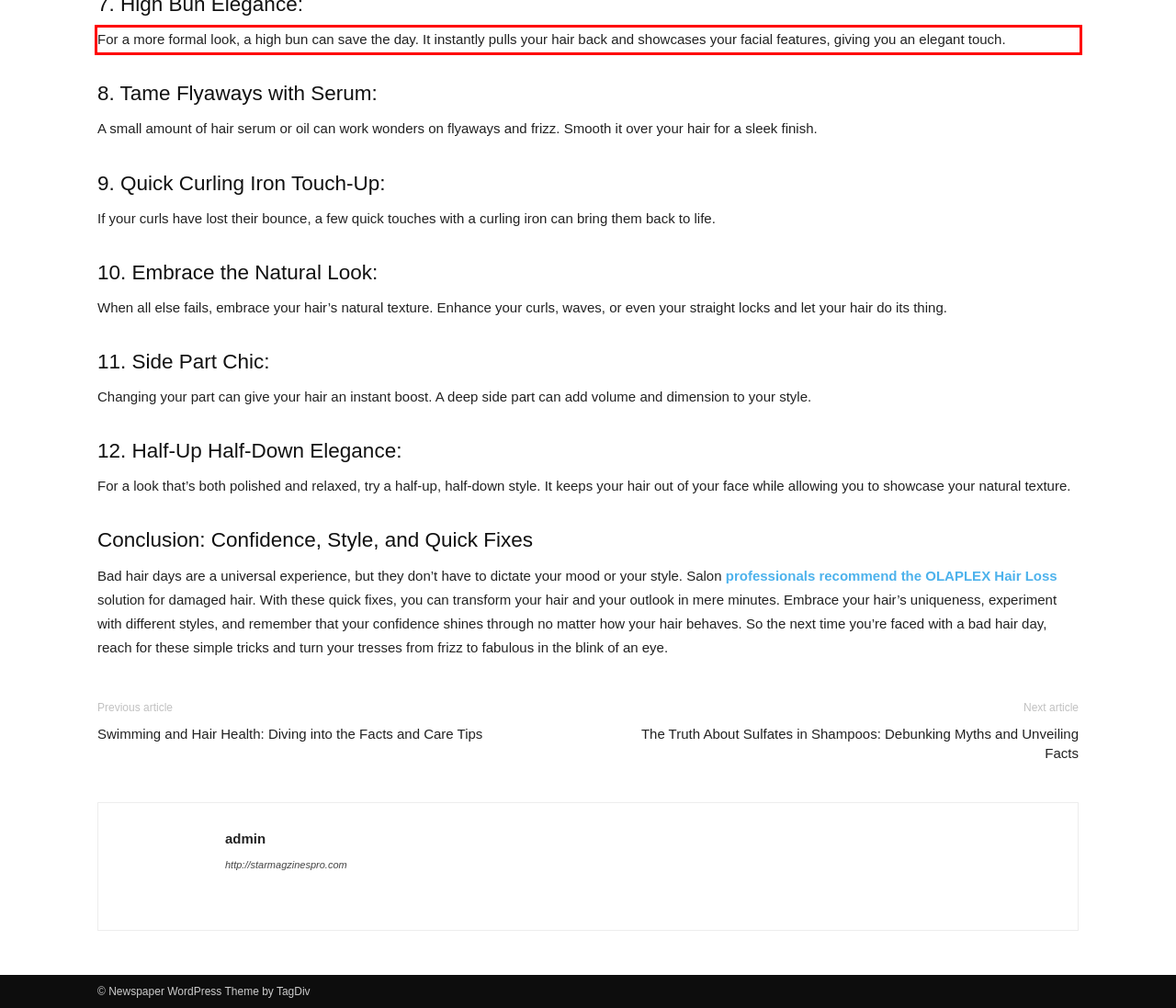Given a screenshot of a webpage containing a red bounding box, perform OCR on the text within this red bounding box and provide the text content.

For a more formal look, a high bun can save the day. It instantly pulls your hair back and showcases your facial features, giving you an elegant touch.